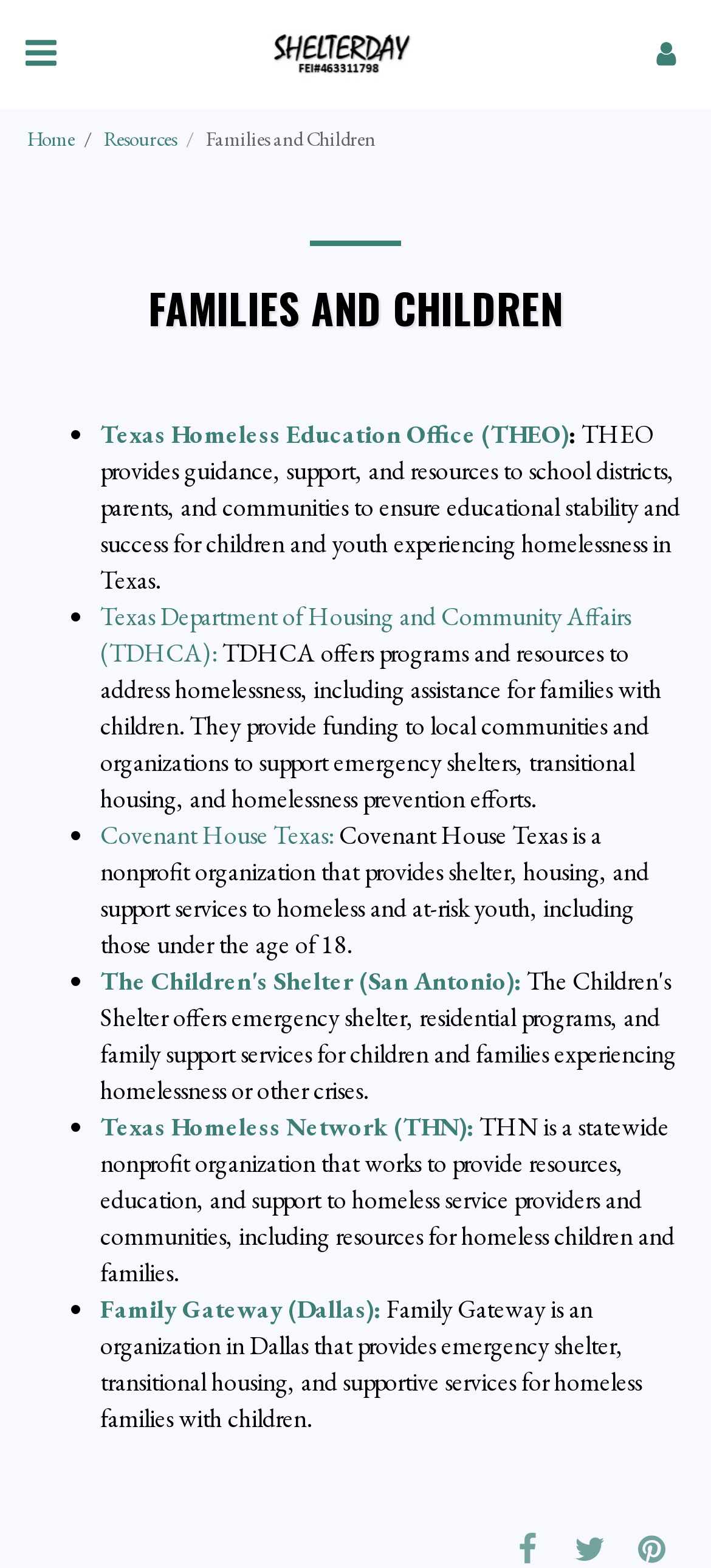What organization provides guidance for homeless children in Texas?
Provide a well-explained and detailed answer to the question.

This answer can be obtained by looking at the link 'Texas Homeless Education Office (THEO)' which is described as providing guidance, support, and resources to school districts, parents, and communities to ensure educational stability and success for children and youth experiencing homelessness in Texas.